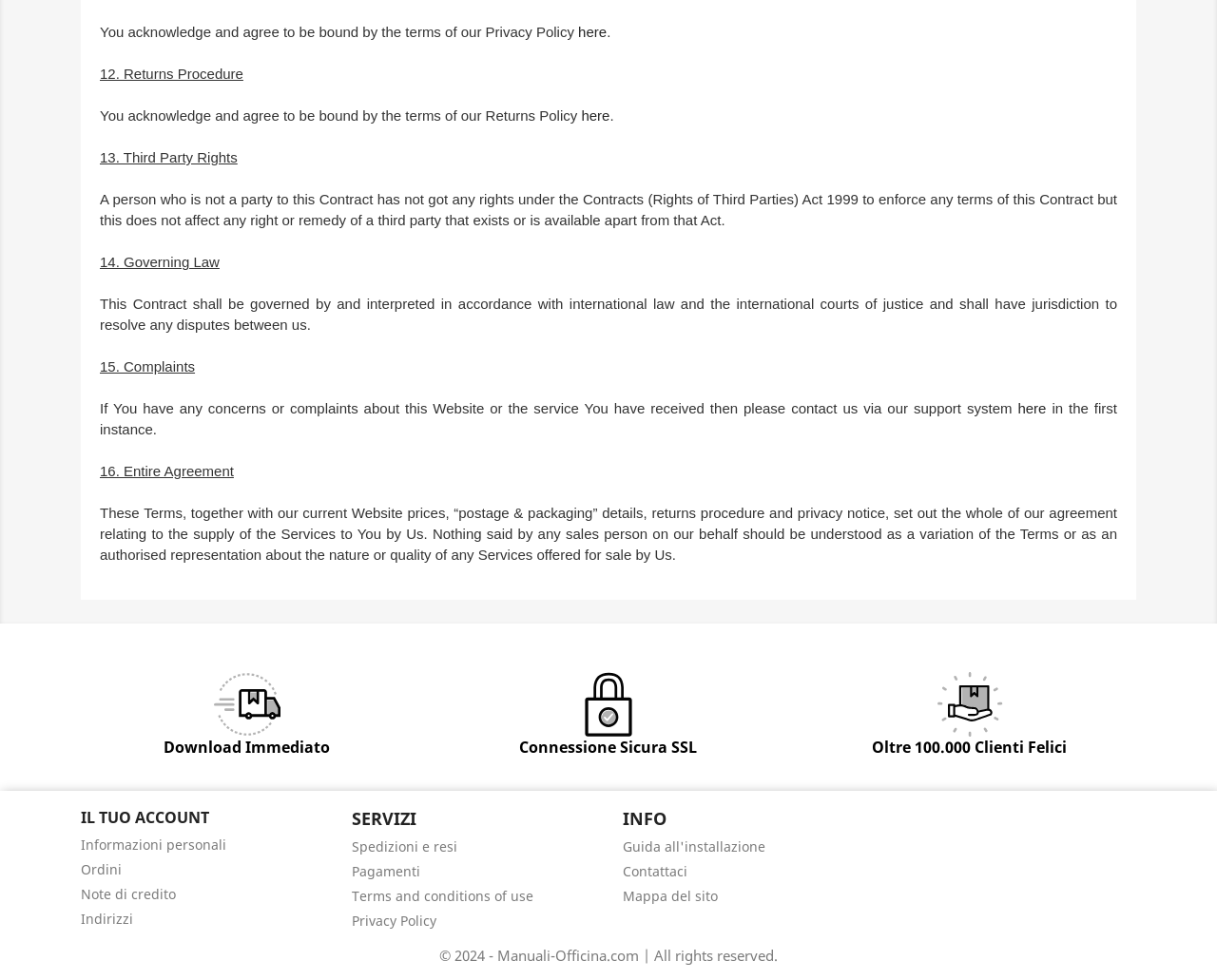What is the copyright year of the webpage?
Analyze the image and provide a thorough answer to the question.

The webpage contains the copyright information '© 2024 - Manuali-Officina.com | All rights reserved.' This indicates that the copyright year of the webpage is 2024.